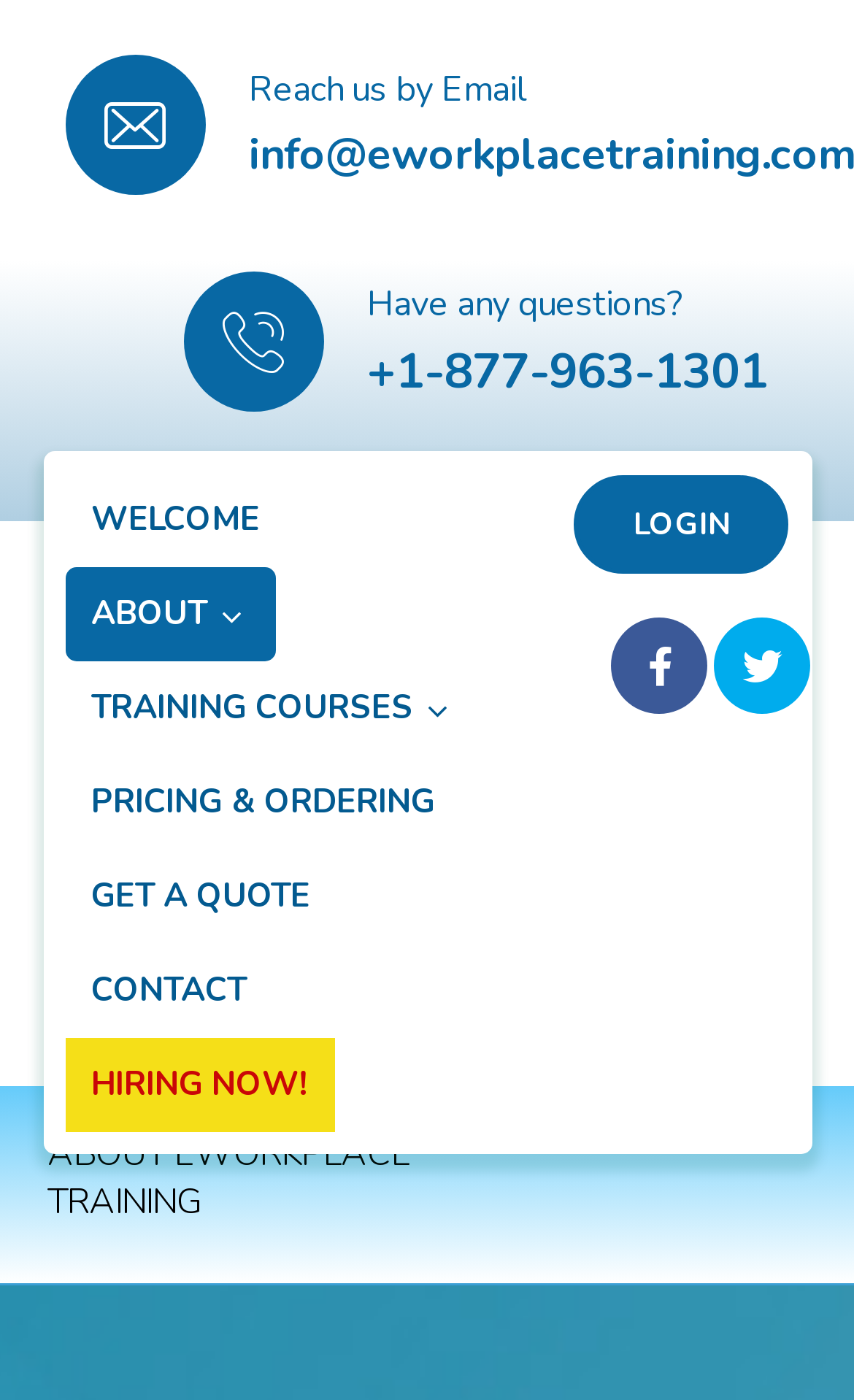Write an elaborate caption that captures the essence of the webpage.

The webpage is about eWorkplace Training, an online platform providing high-quality workplace training. At the top, there is a link to contact the company, "Have any questions? +1-877-963-1301", positioned near the center of the page. Below this, there is a layout table with several links, including a login button on the right side, and social media links, Facebook and Twitter, on the left side. 

Underneath the layout table, there is a heading "ABOUT EWORKPLACE TRAINING" on the left side of the page. Below this heading, there is a static text "About eWorkplace" that occupies a significant portion of the page, likely describing the company and its services.